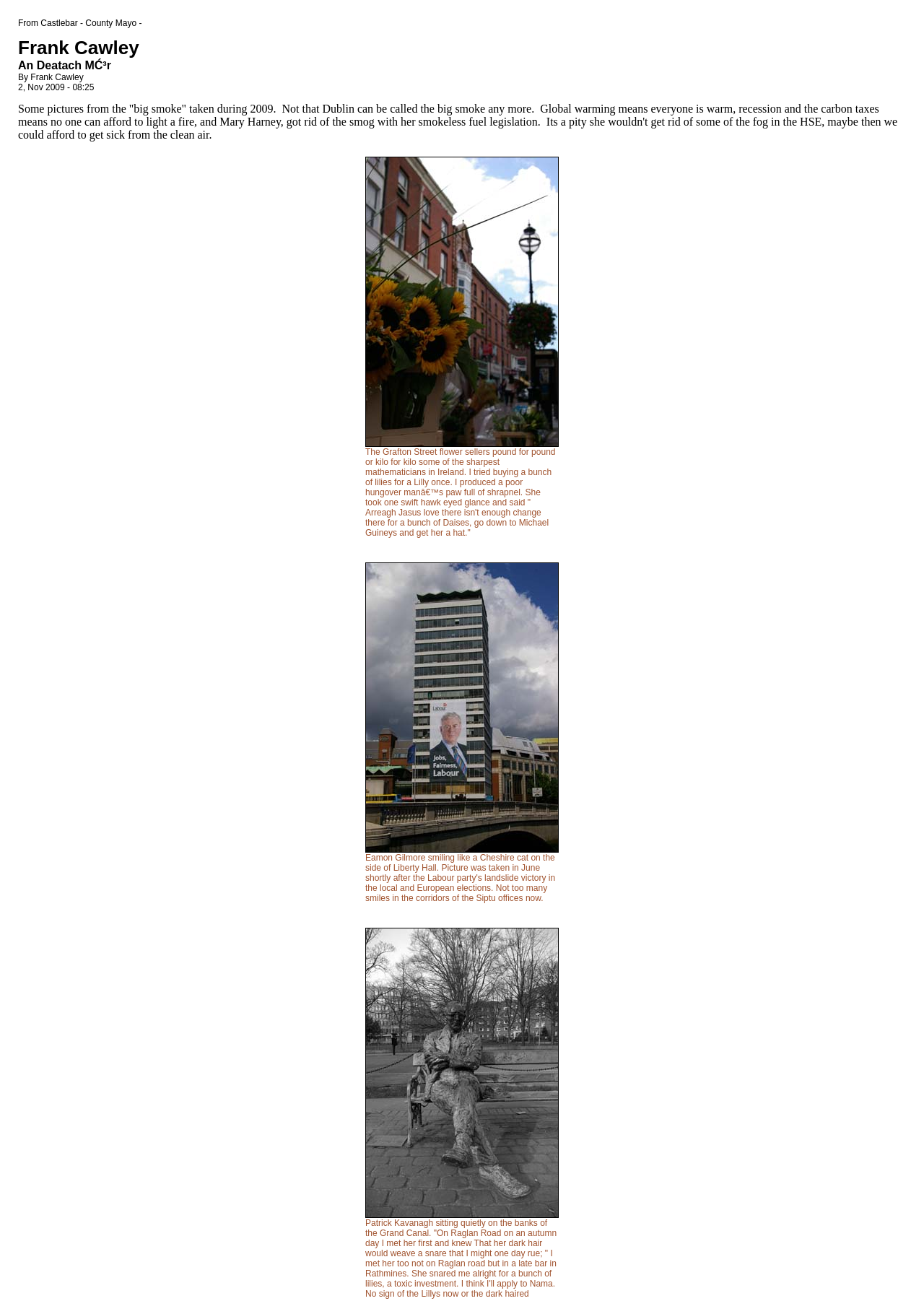Give a concise answer using only one word or phrase for this question:
How many images are on this webpage?

3